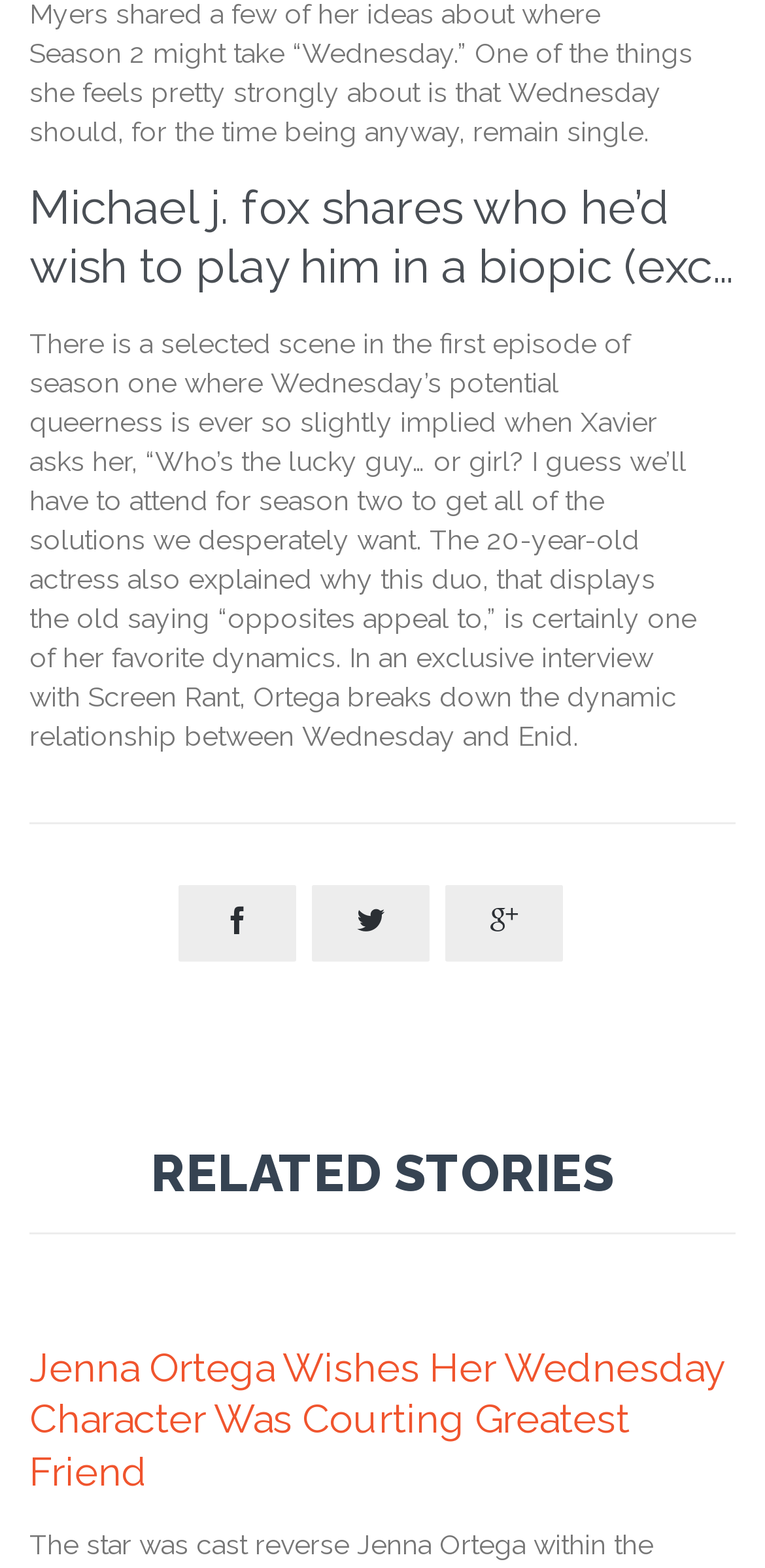What is the title of the related story?
Please respond to the question with as much detail as possible.

The related story section has a heading 'RELATED STORIES' and a subheading 'Jenna Ortega Wishes Her Wednesday Character Was Courting Greatest Friend', which is also a link.